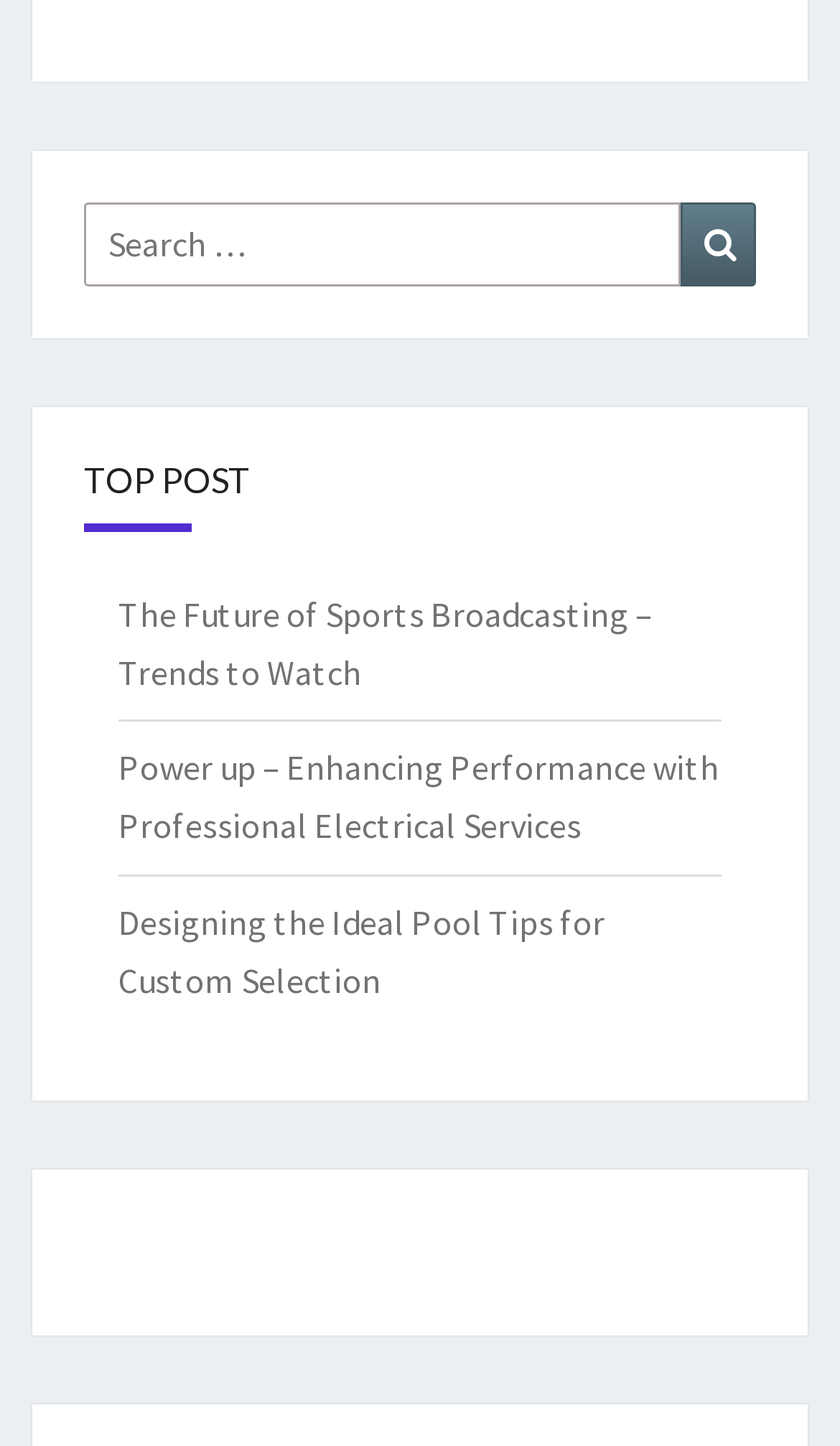What is the theme of the second post?
Provide a well-explained and detailed answer to the question.

The second post is titled 'Power up – Enhancing Performance with Professional Electrical Services', which suggests that the post is related to electrical services and performance enhancement.